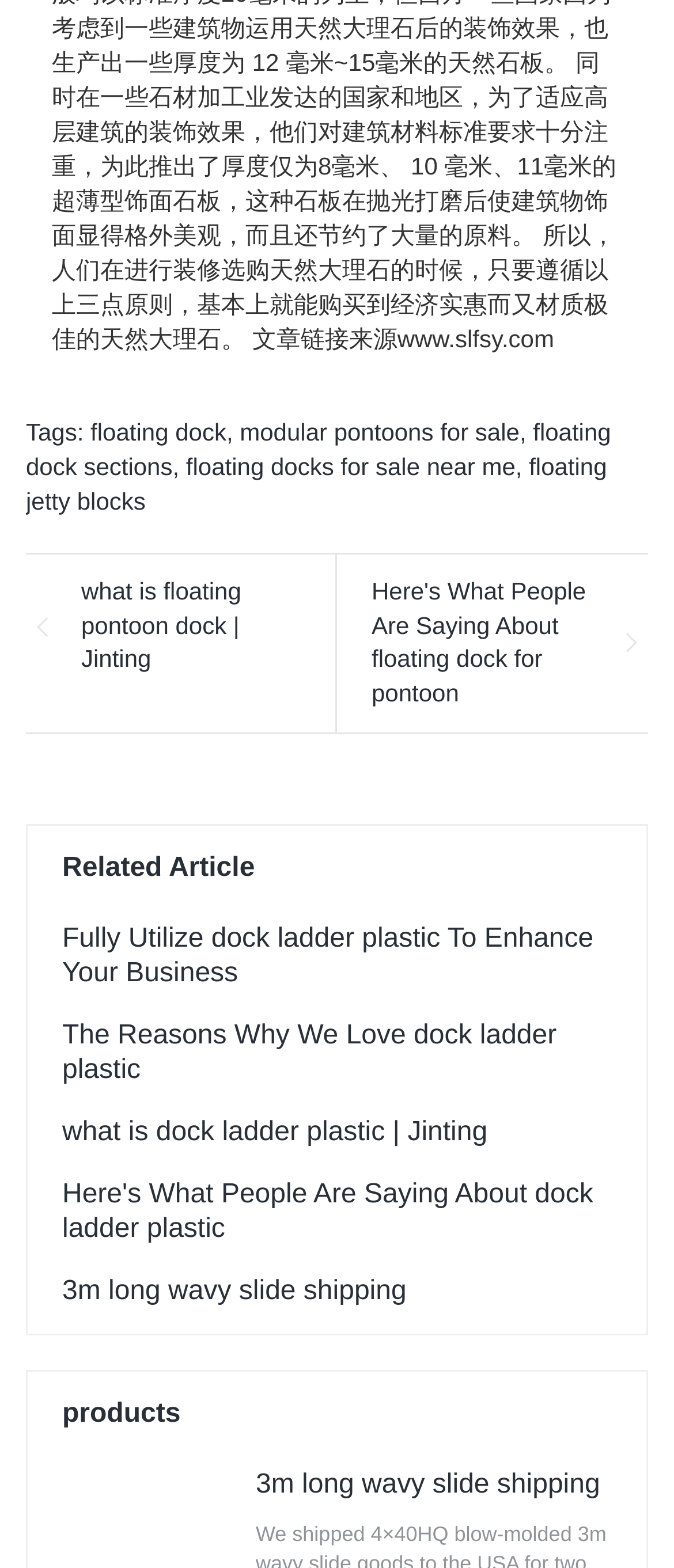Specify the bounding box coordinates of the region I need to click to perform the following instruction: "explore related articles". The coordinates must be four float numbers in the range of 0 to 1, i.e., [left, top, right, bottom].

[0.092, 0.542, 0.908, 0.566]